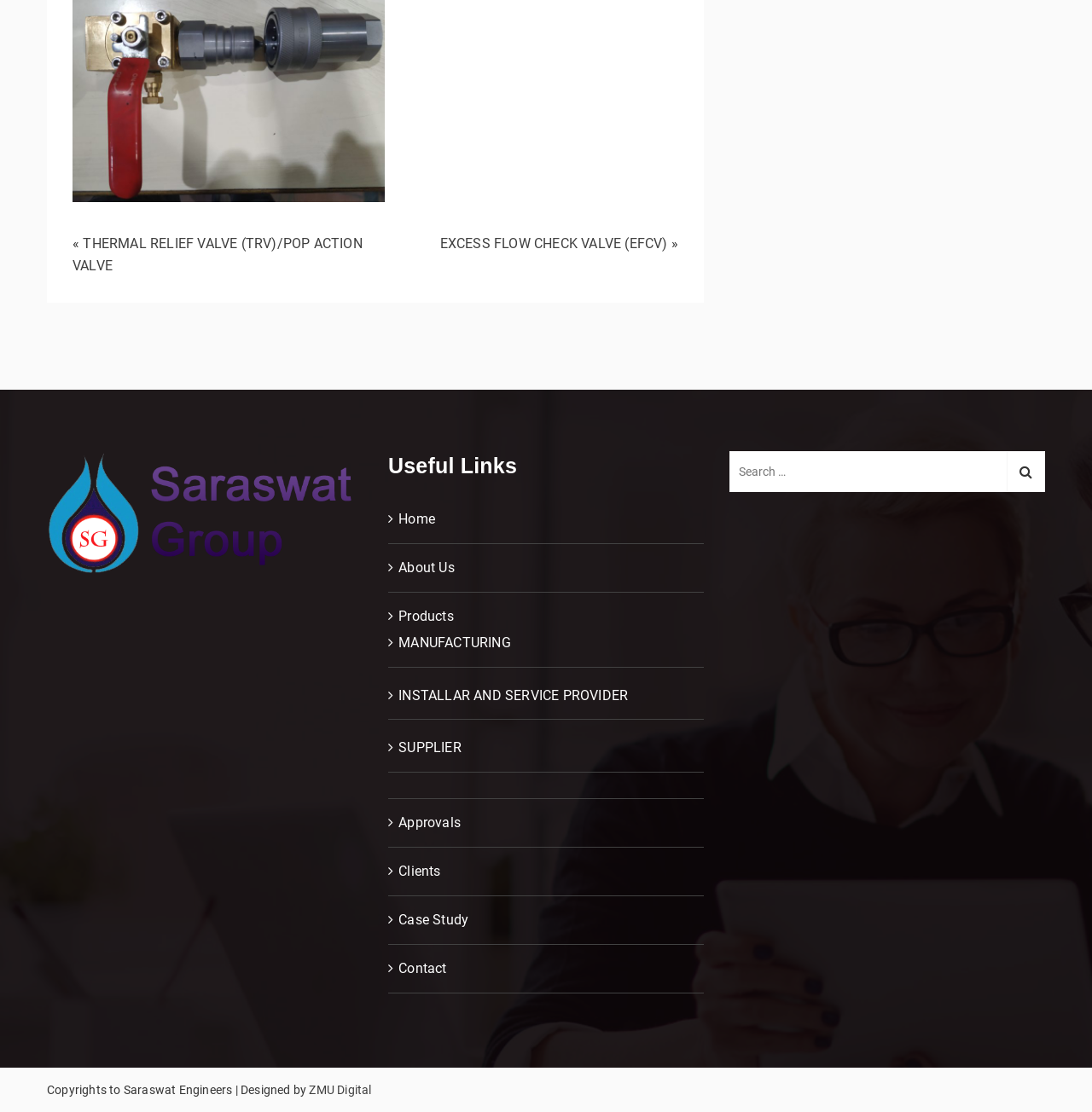Determine the bounding box coordinates for the clickable element required to fulfill the instruction: "View Case Study". Provide the coordinates as four float numbers between 0 and 1, i.e., [left, top, right, bottom].

[0.365, 0.82, 0.429, 0.834]